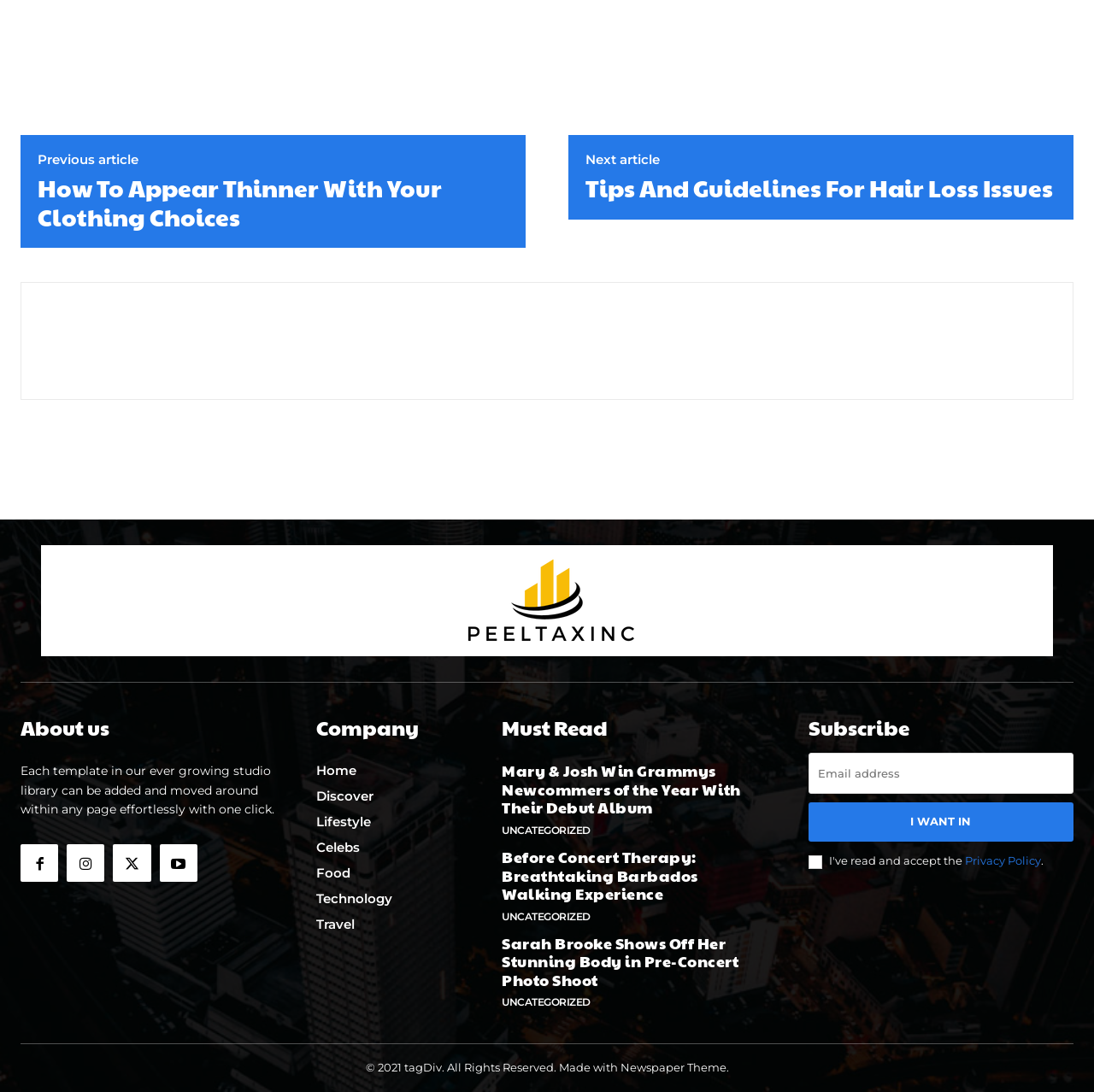Please specify the bounding box coordinates of the clickable region necessary for completing the following instruction: "Subscribe with email". The coordinates must consist of four float numbers between 0 and 1, i.e., [left, top, right, bottom].

[0.739, 0.689, 0.981, 0.727]